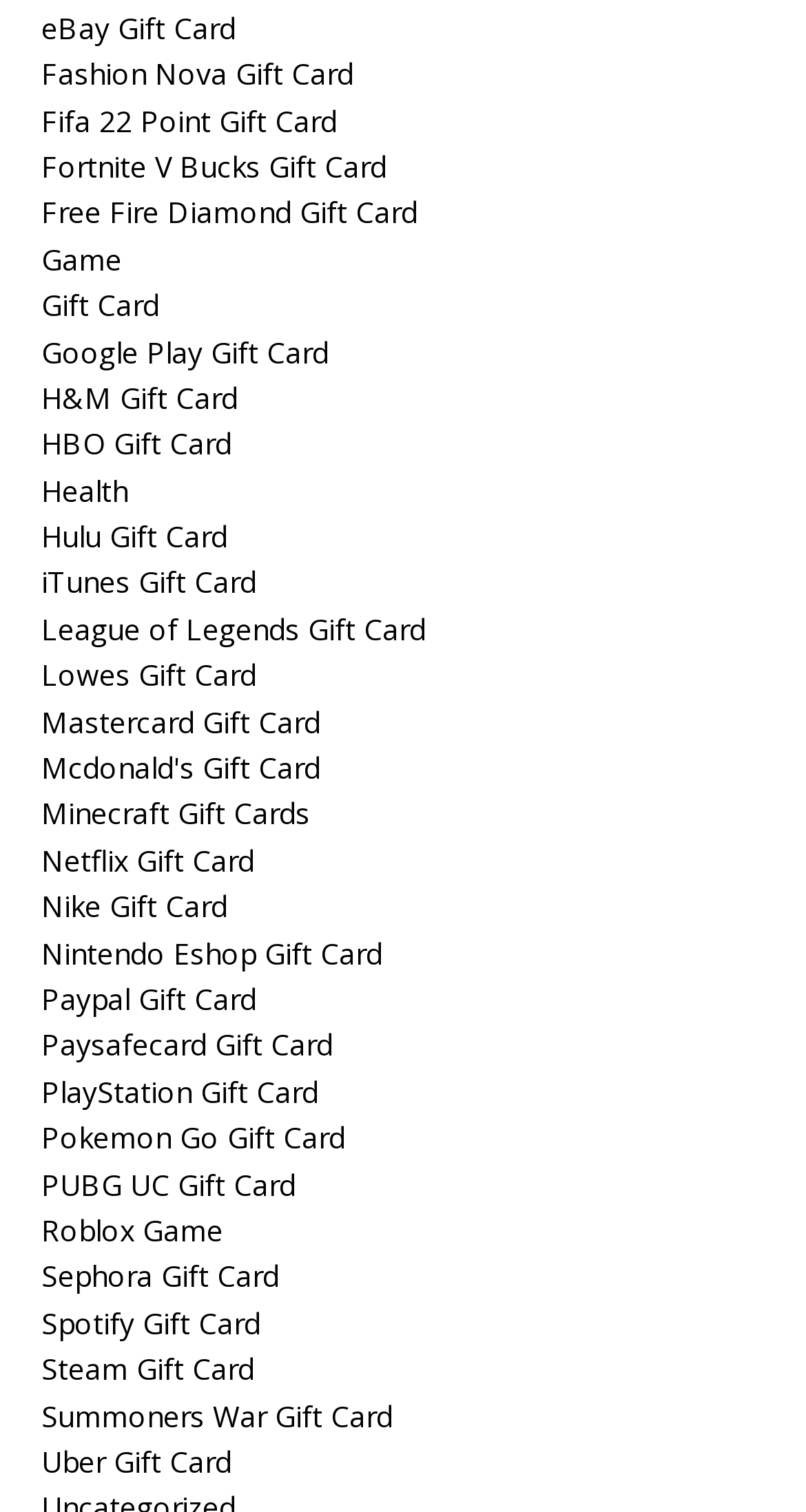What is the gift card option below 'Game'?
Refer to the image and respond with a one-word or short-phrase answer.

Gift Card